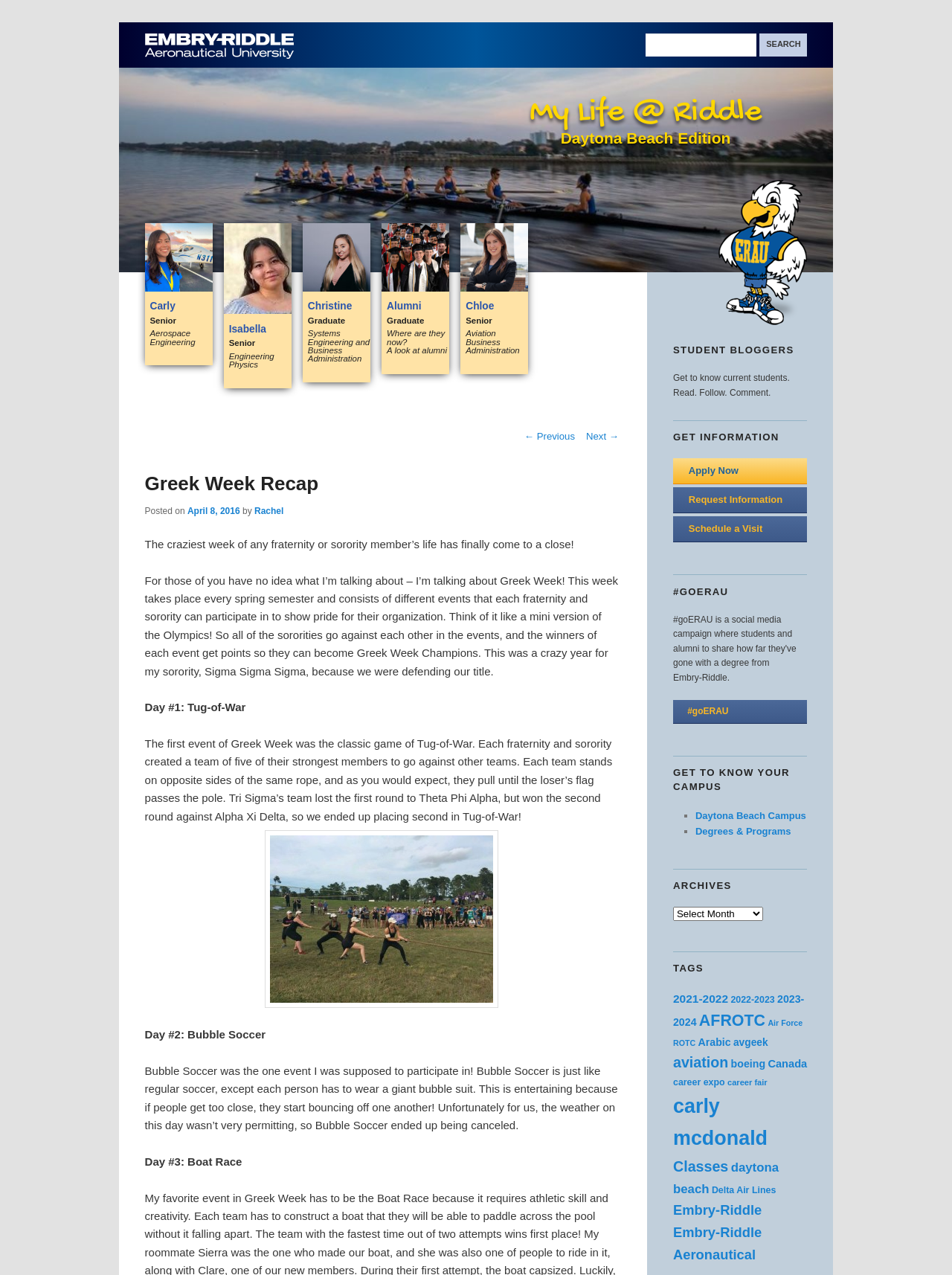Identify the bounding box coordinates of the element that should be clicked to fulfill this task: "Go to My Life @ Riddle". The coordinates should be provided as four float numbers between 0 and 1, i.e., [left, top, right, bottom].

[0.556, 0.073, 0.8, 0.104]